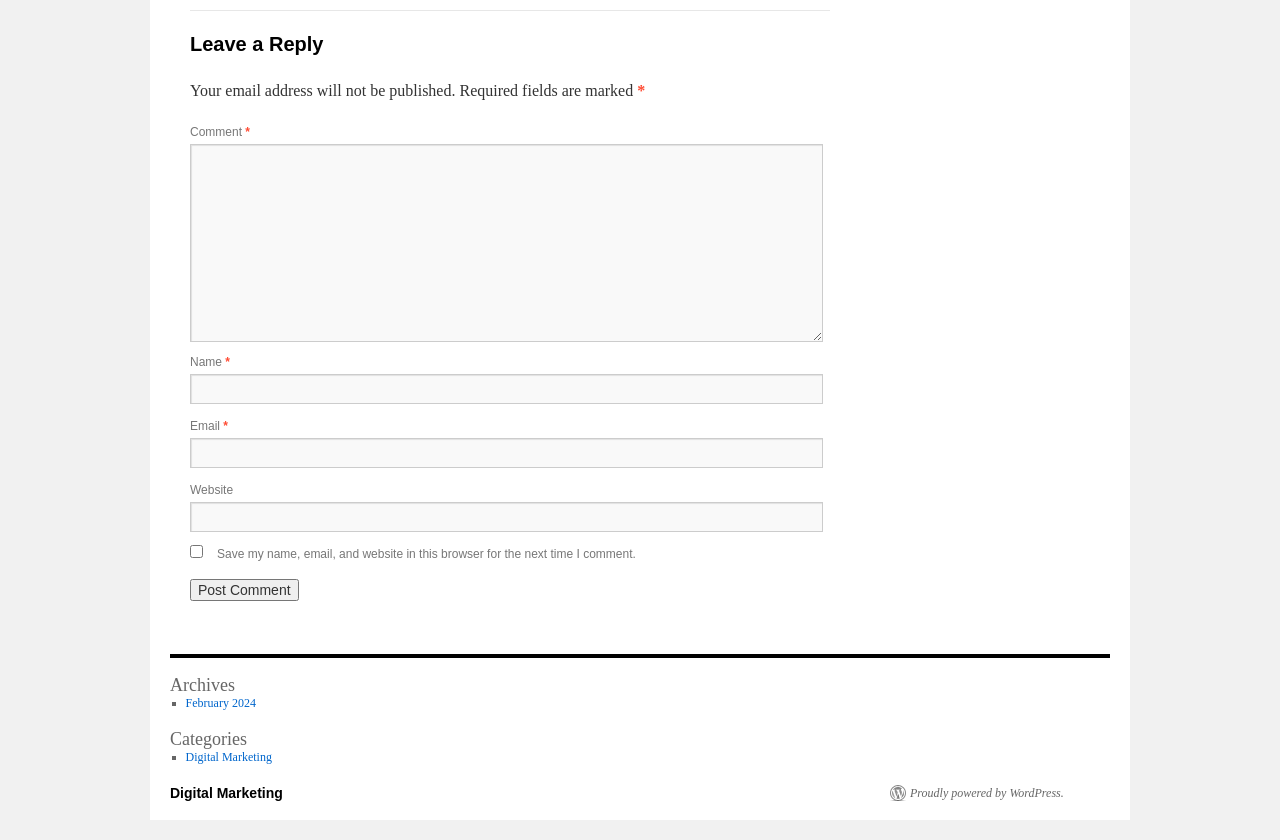What is the purpose of the comment section?
Based on the image, provide a one-word or brief-phrase response.

To leave a reply